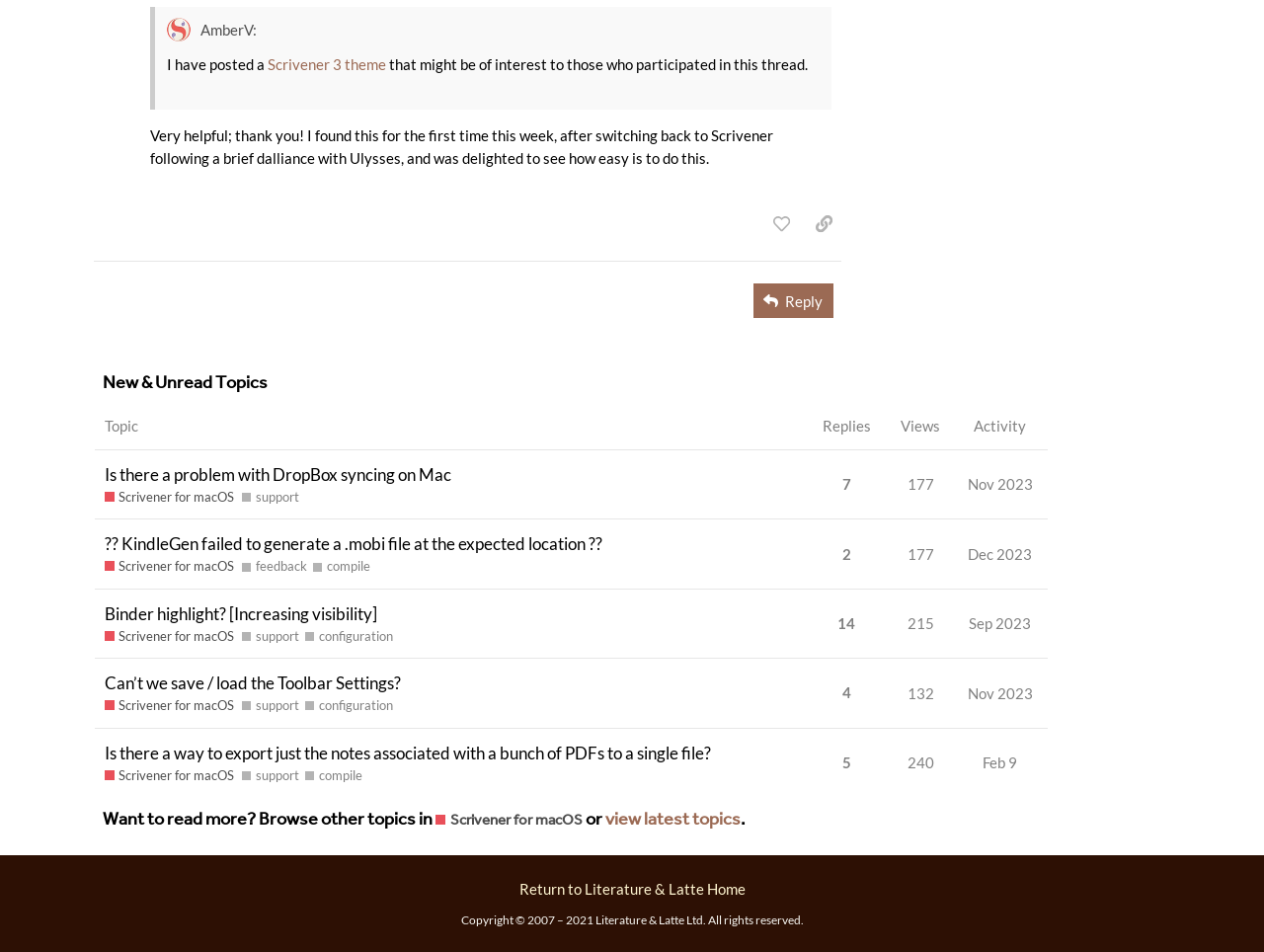Please indicate the bounding box coordinates for the clickable area to complete the following task: "Copy a link to this post to clipboard". The coordinates should be specified as four float numbers between 0 and 1, i.e., [left, top, right, bottom].

[0.637, 0.218, 0.666, 0.253]